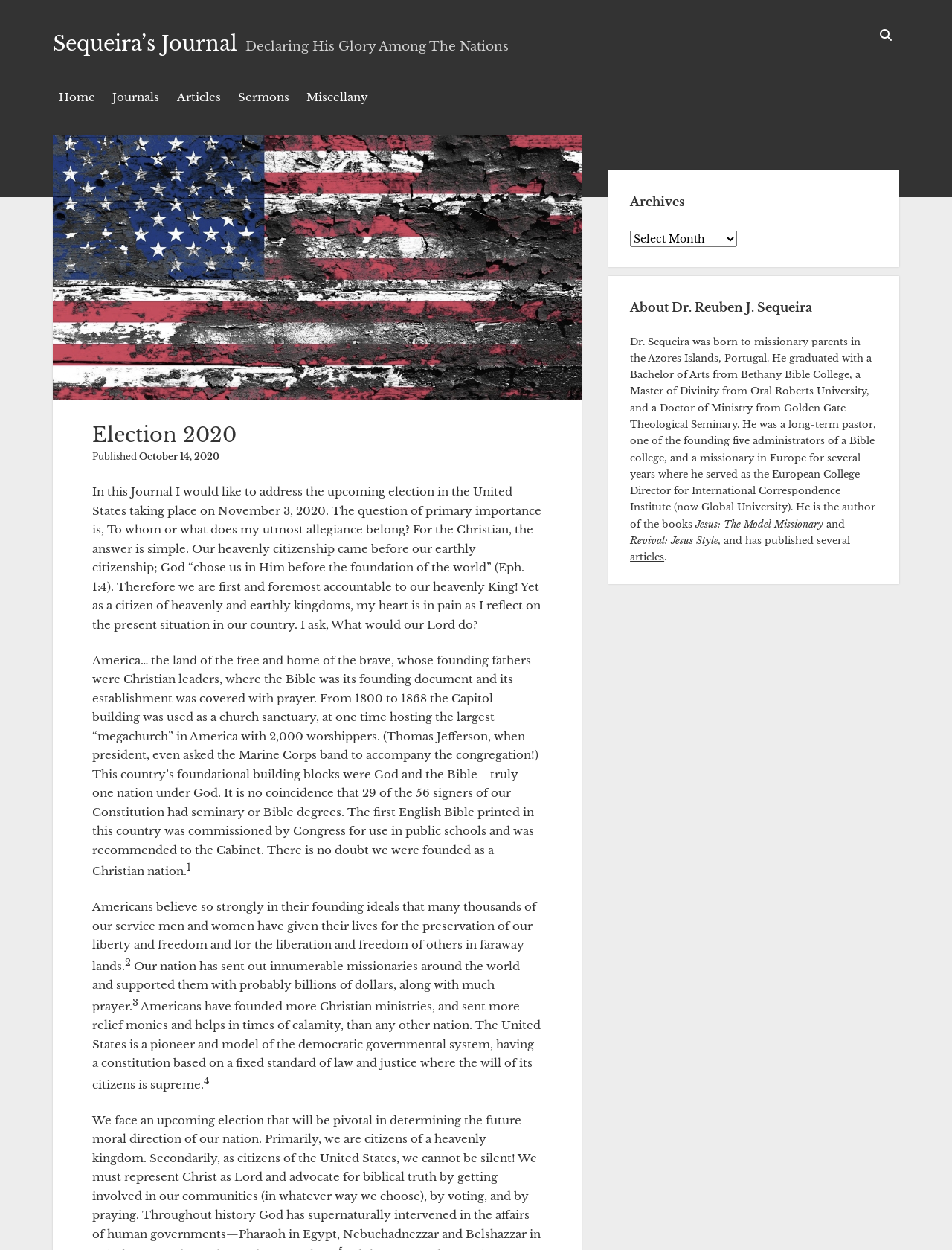Please provide a brief answer to the question using only one word or phrase: 
What is the purpose of the search function?

To search the journal